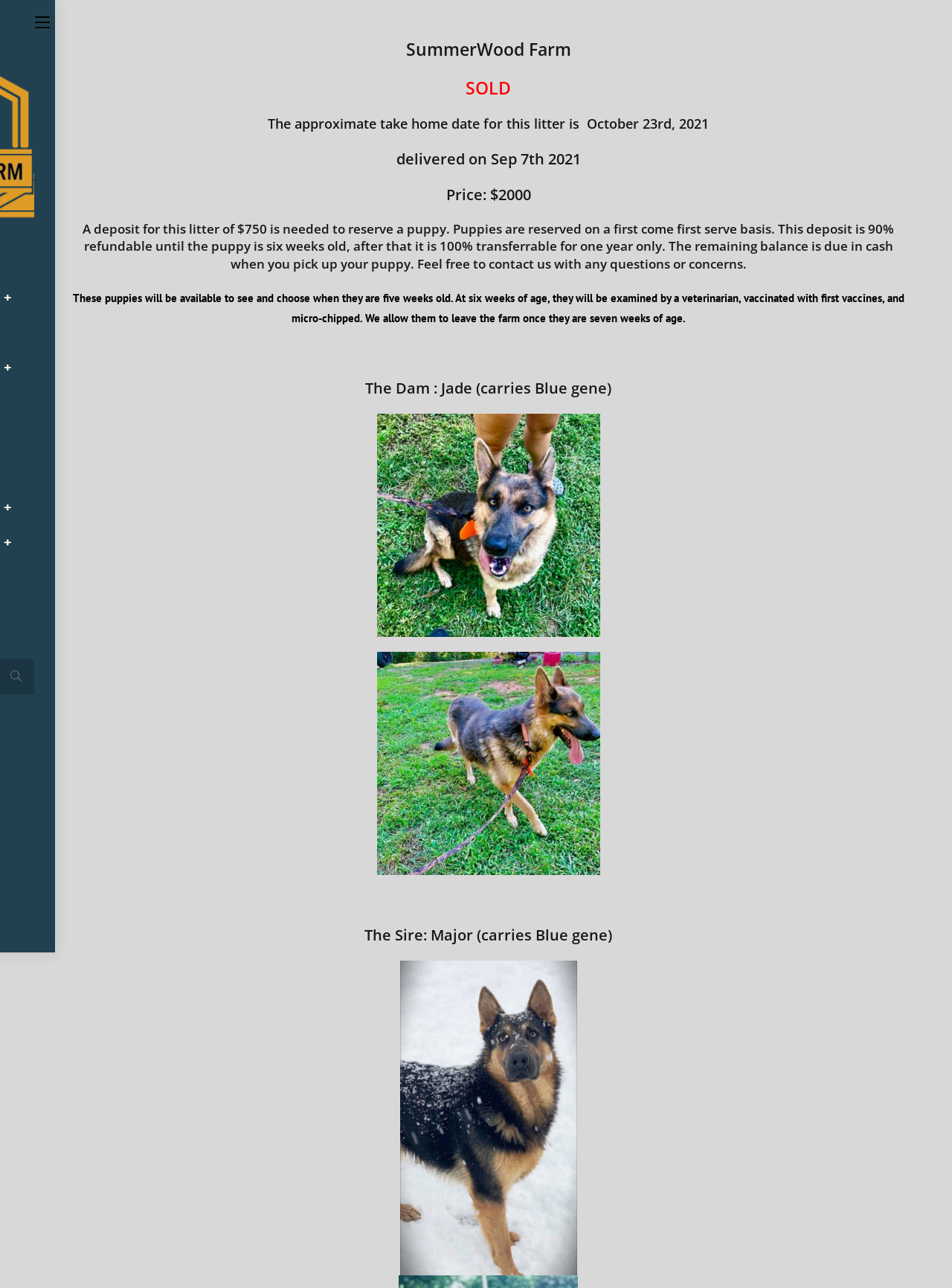How old are the puppies when they are vaccinated?
Refer to the image and provide a concise answer in one word or phrase.

six weeks